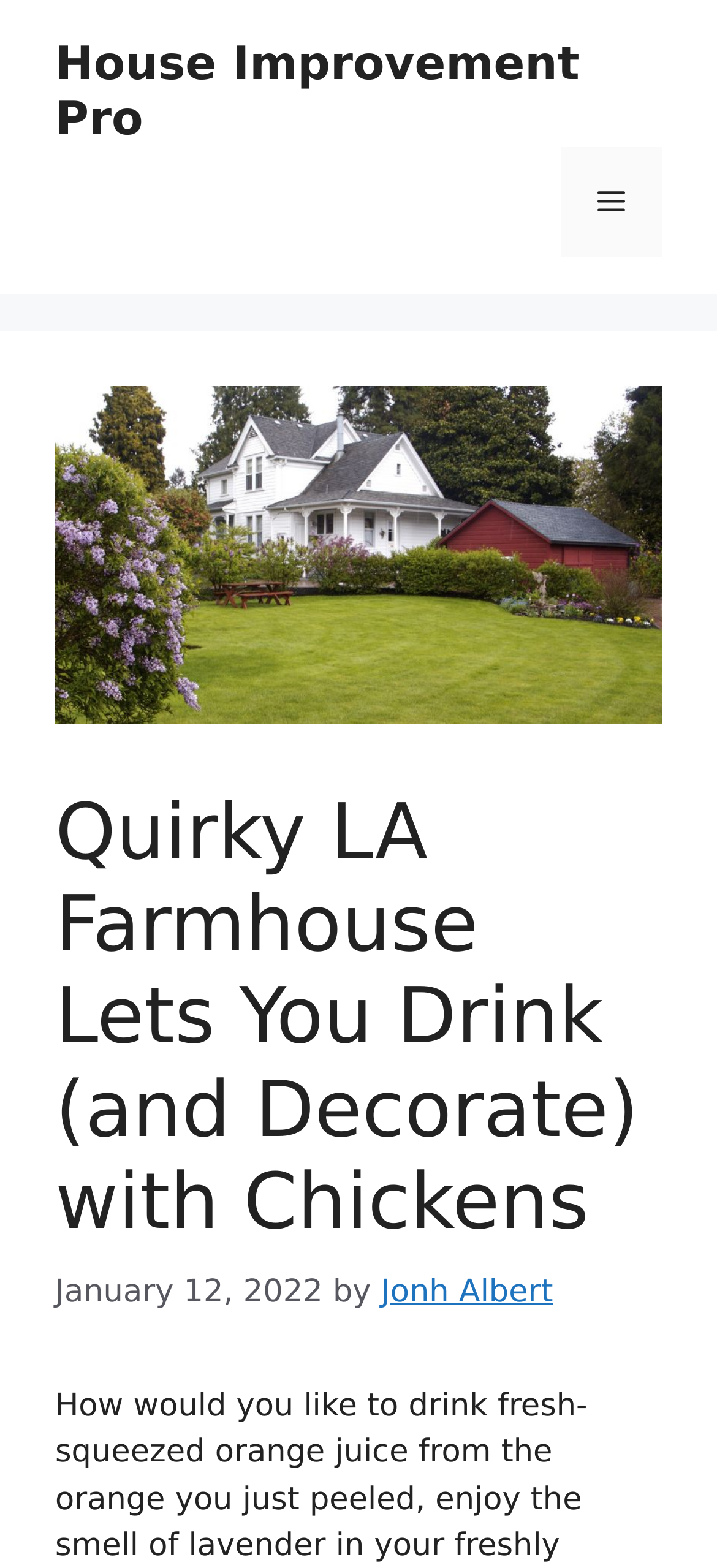Provide the bounding box coordinates of the HTML element this sentence describes: "Jonh Albert". The bounding box coordinates consist of four float numbers between 0 and 1, i.e., [left, top, right, bottom].

[0.531, 0.812, 0.771, 0.836]